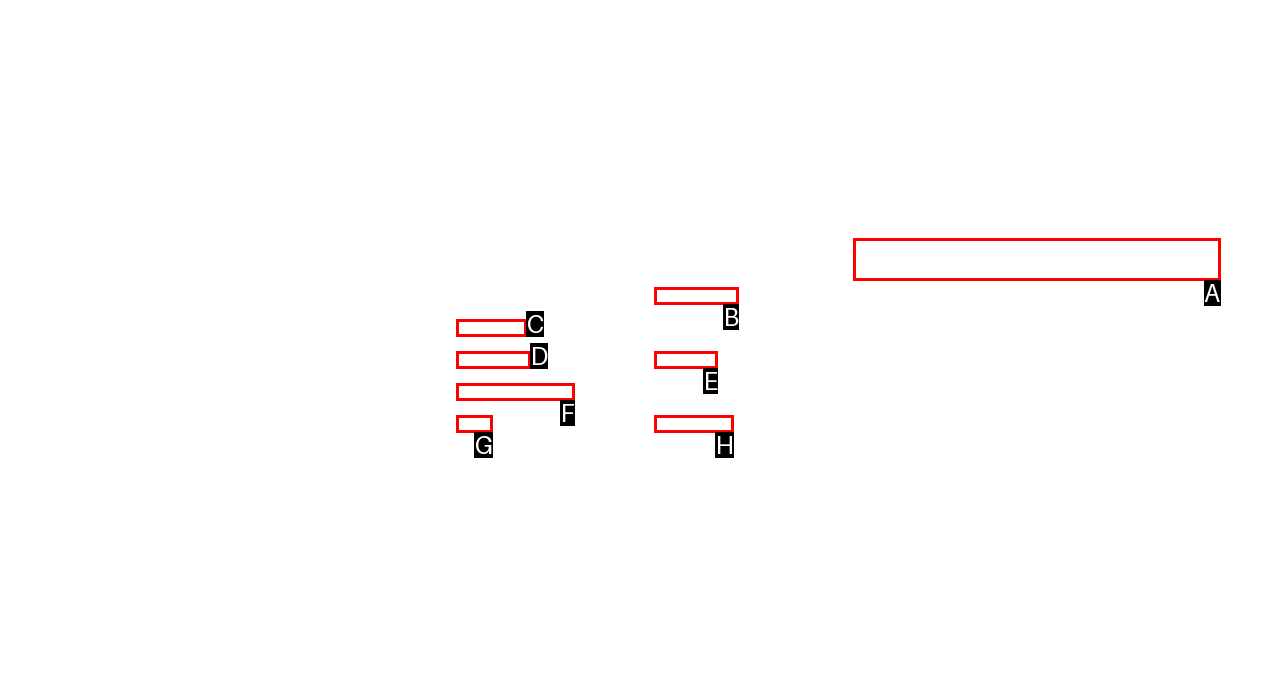Refer to the description: Clients & Cases and choose the option that best fits. Provide the letter of that option directly from the options.

F